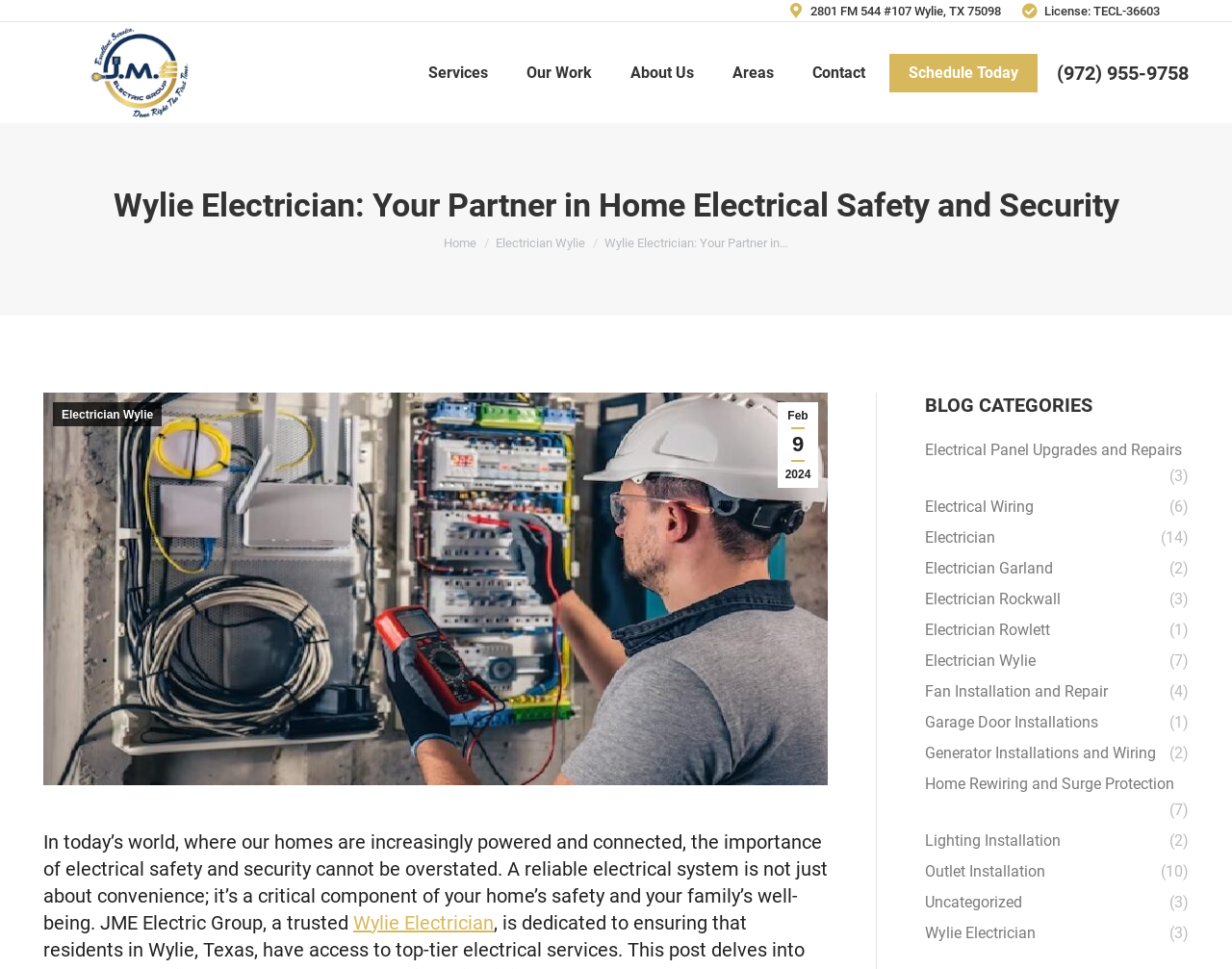Locate the bounding box coordinates of the clickable region to complete the following instruction: "Visit the 'Services' page."

[0.348, 0.061, 0.396, 0.089]